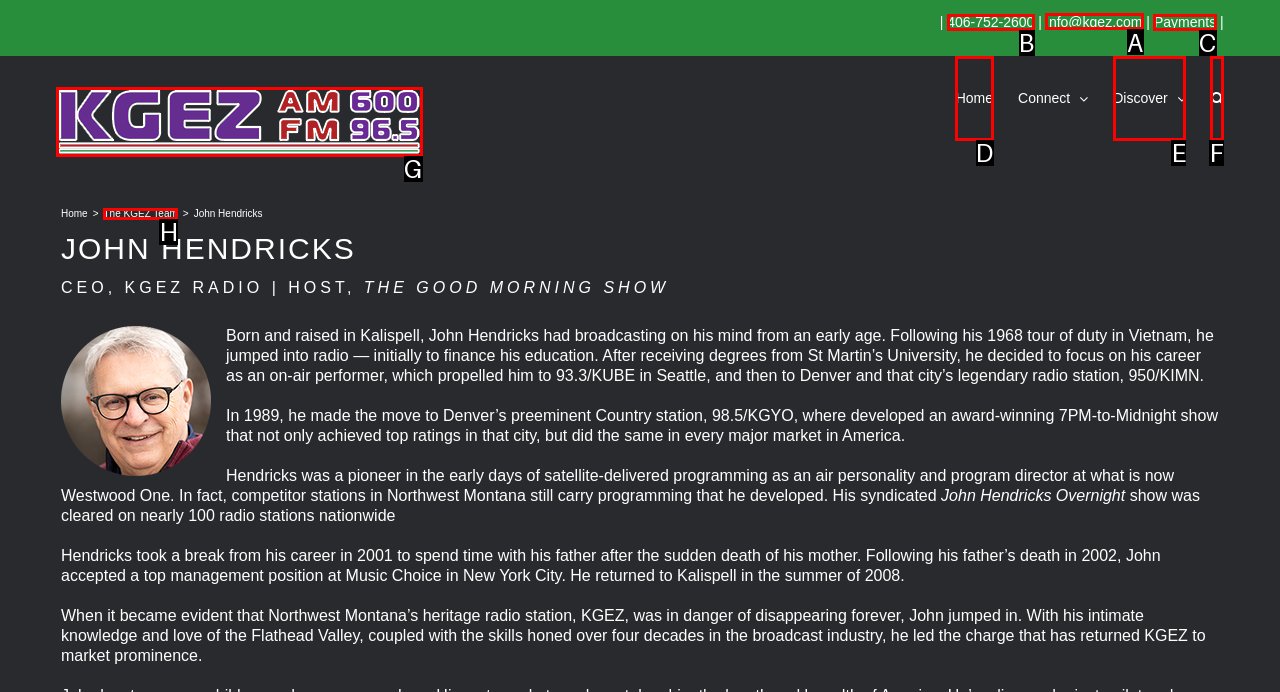Select the right option to accomplish this task: Send an email to the radio station. Reply with the letter corresponding to the correct UI element.

A